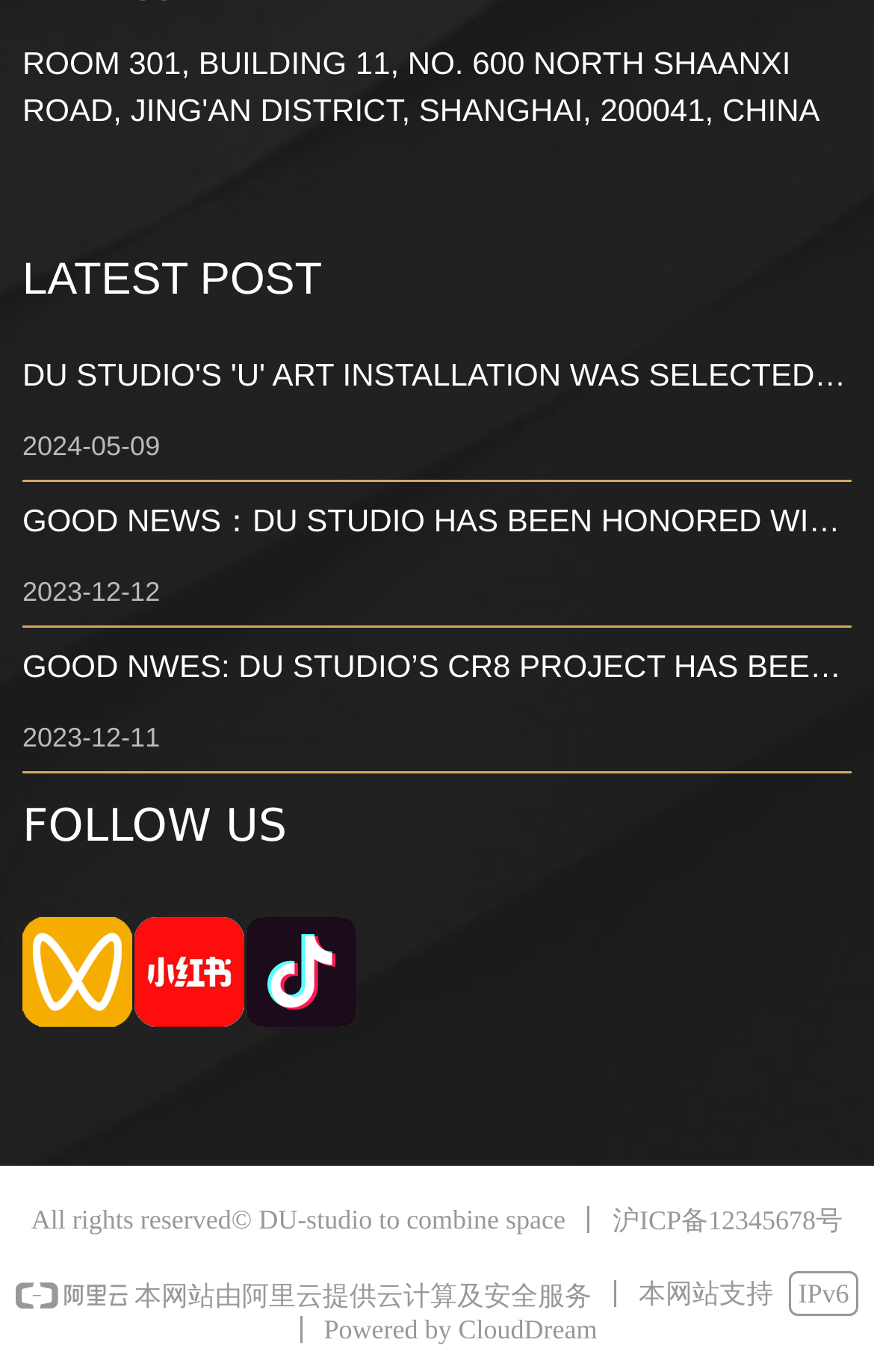Locate the bounding box of the UI element with the following description: "Powered by CloudDream".

[0.371, 0.959, 0.683, 0.979]